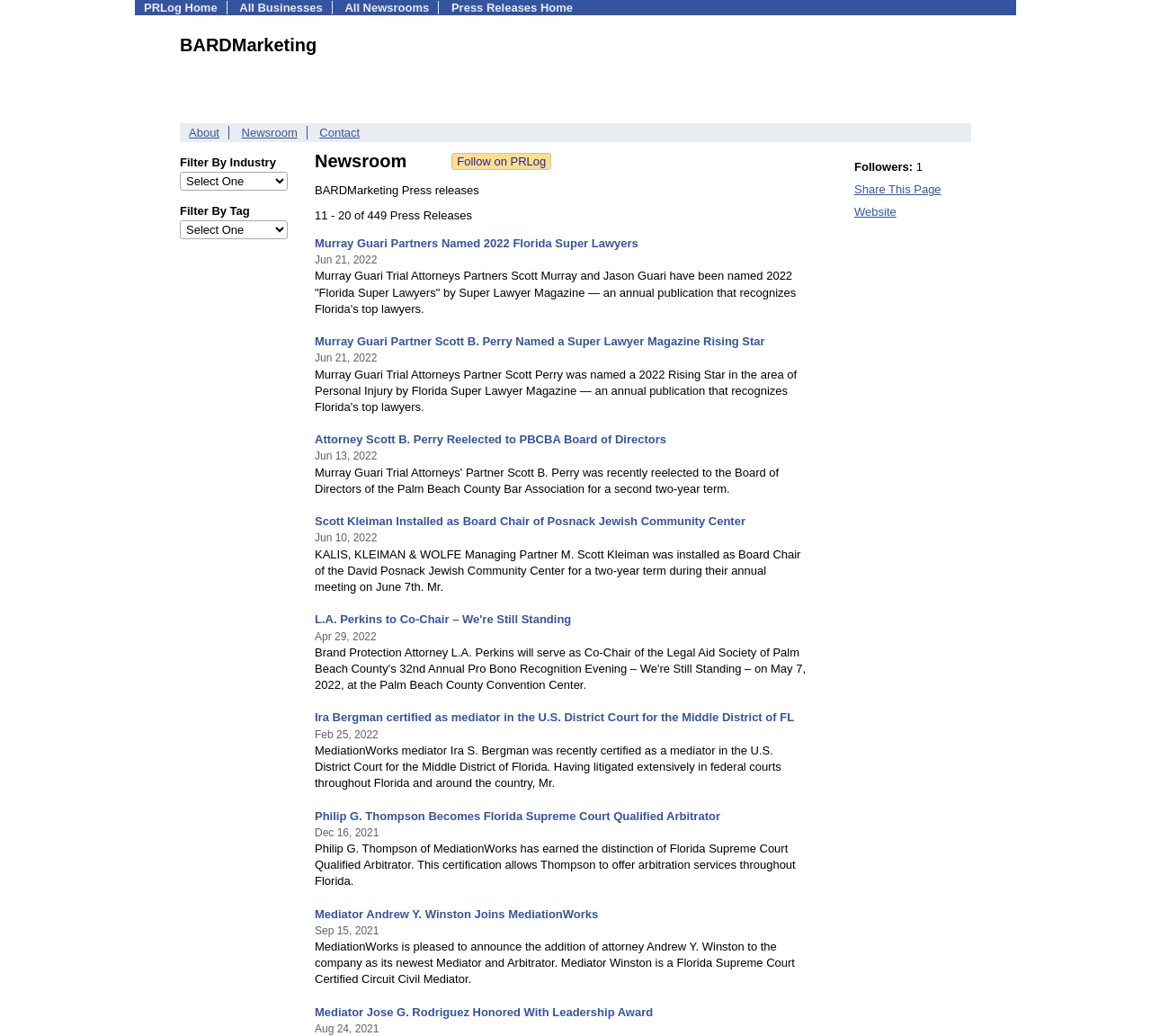Identify the bounding box coordinates of the area you need to click to perform the following instruction: "Follow on PRLog".

[0.392, 0.148, 0.479, 0.164]